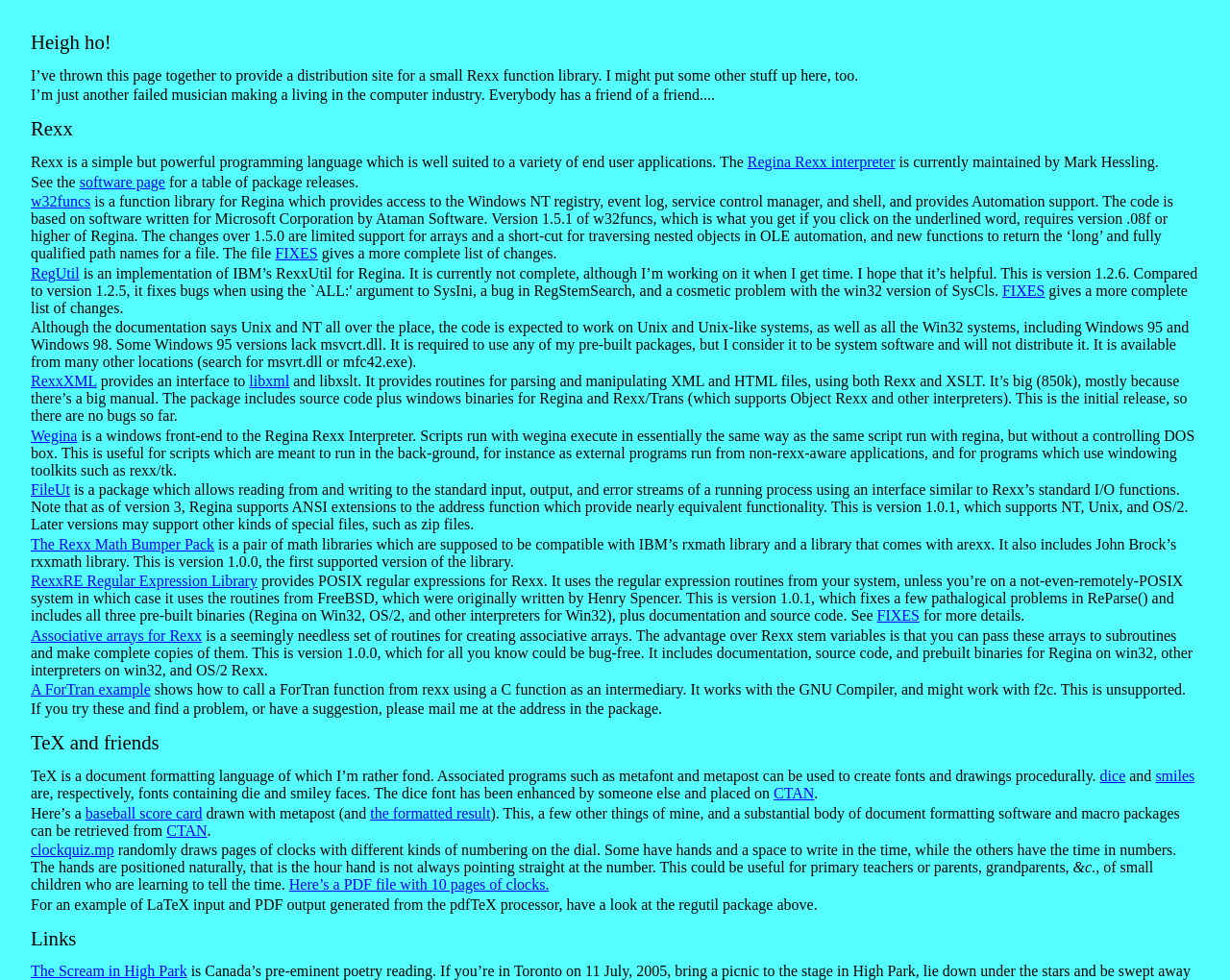Please find the bounding box coordinates of the element that you should click to achieve the following instruction: "View the 'software page'". The coordinates should be presented as four float numbers between 0 and 1: [left, top, right, bottom].

[0.065, 0.177, 0.134, 0.194]